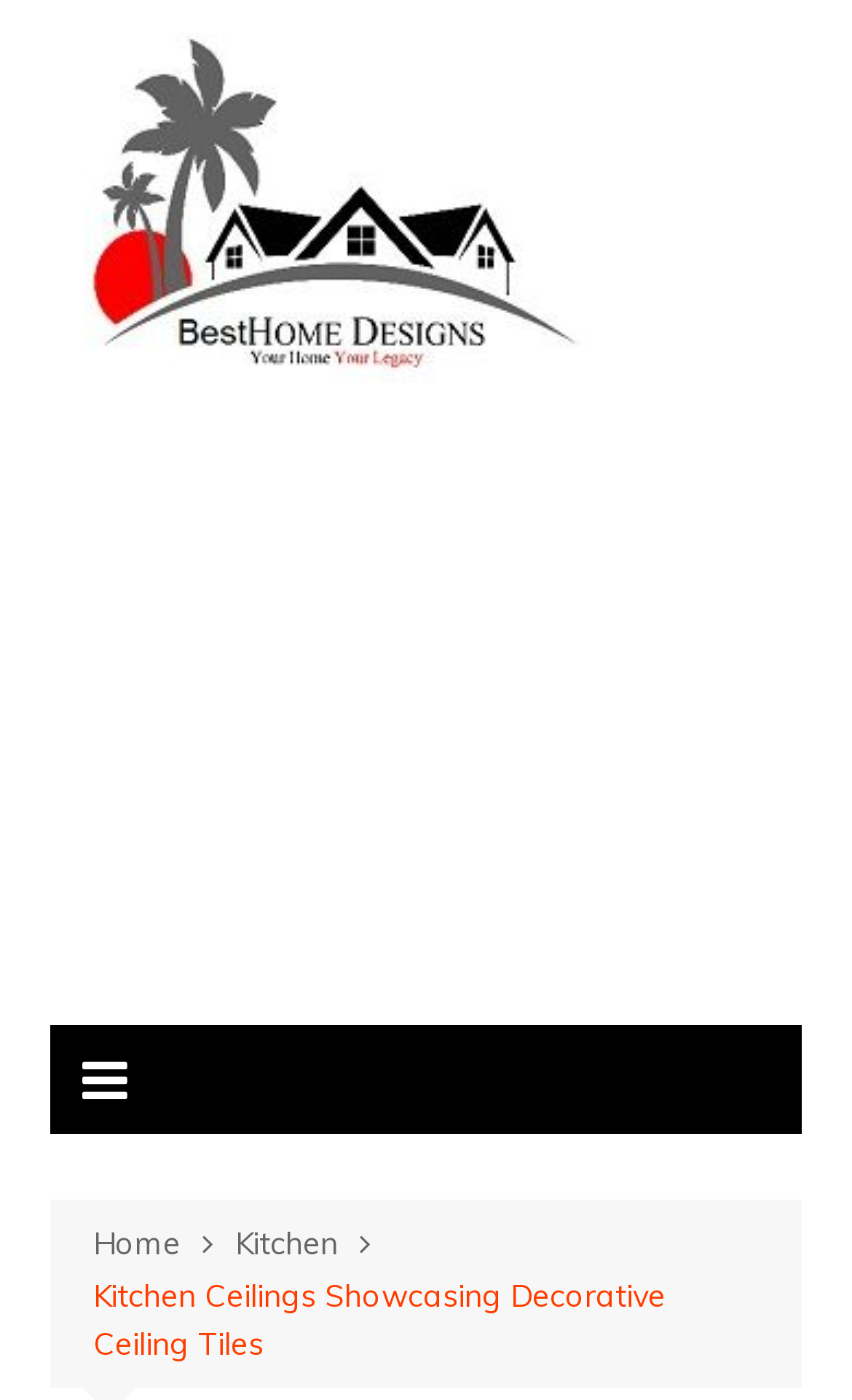What is the name of the website? Look at the image and give a one-word or short phrase answer.

Best Home designs